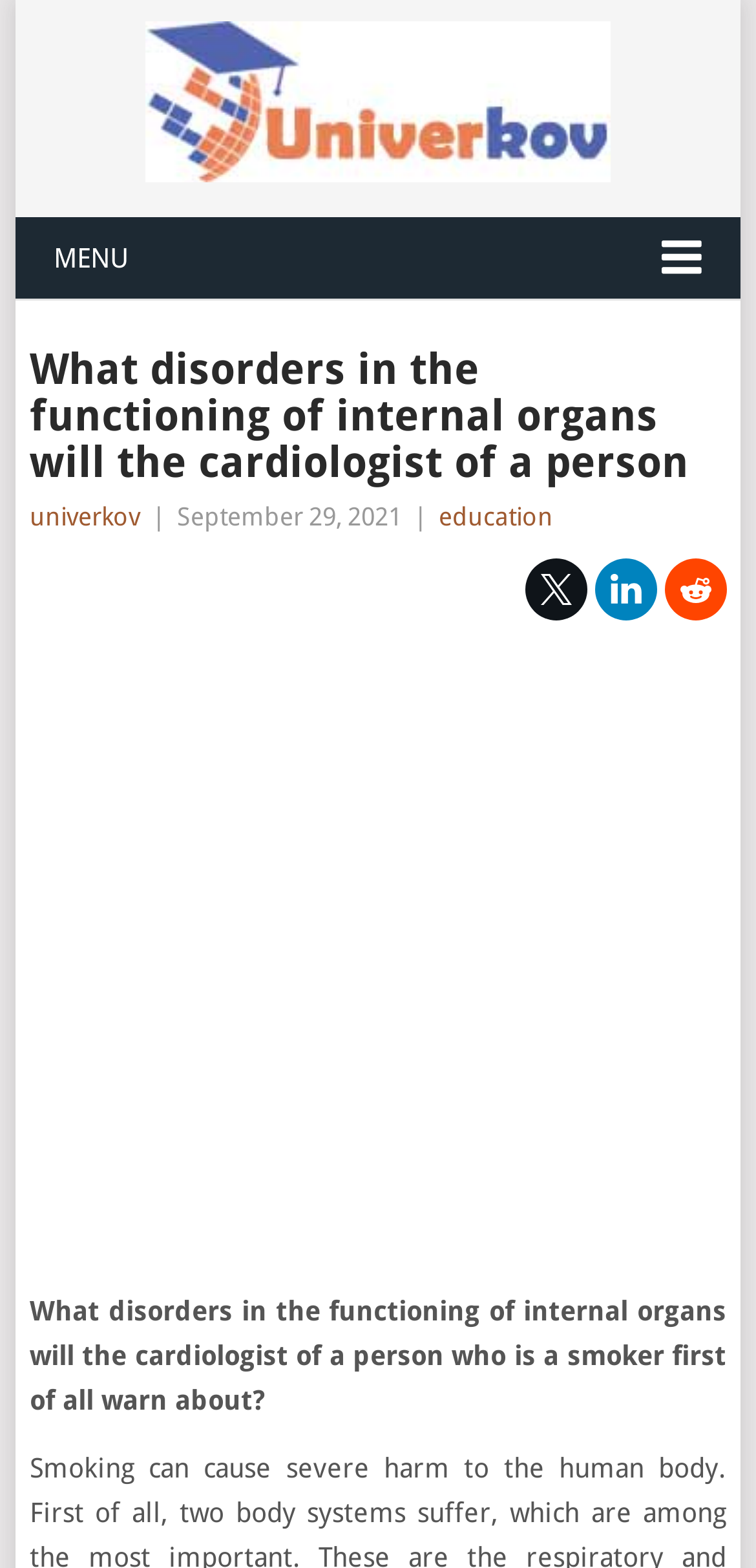Given the webpage screenshot and the description, determine the bounding box coordinates (top-left x, top-left y, bottom-right x, bottom-right y) that define the location of the UI element matching this description: LinkedIn

[0.786, 0.356, 0.868, 0.395]